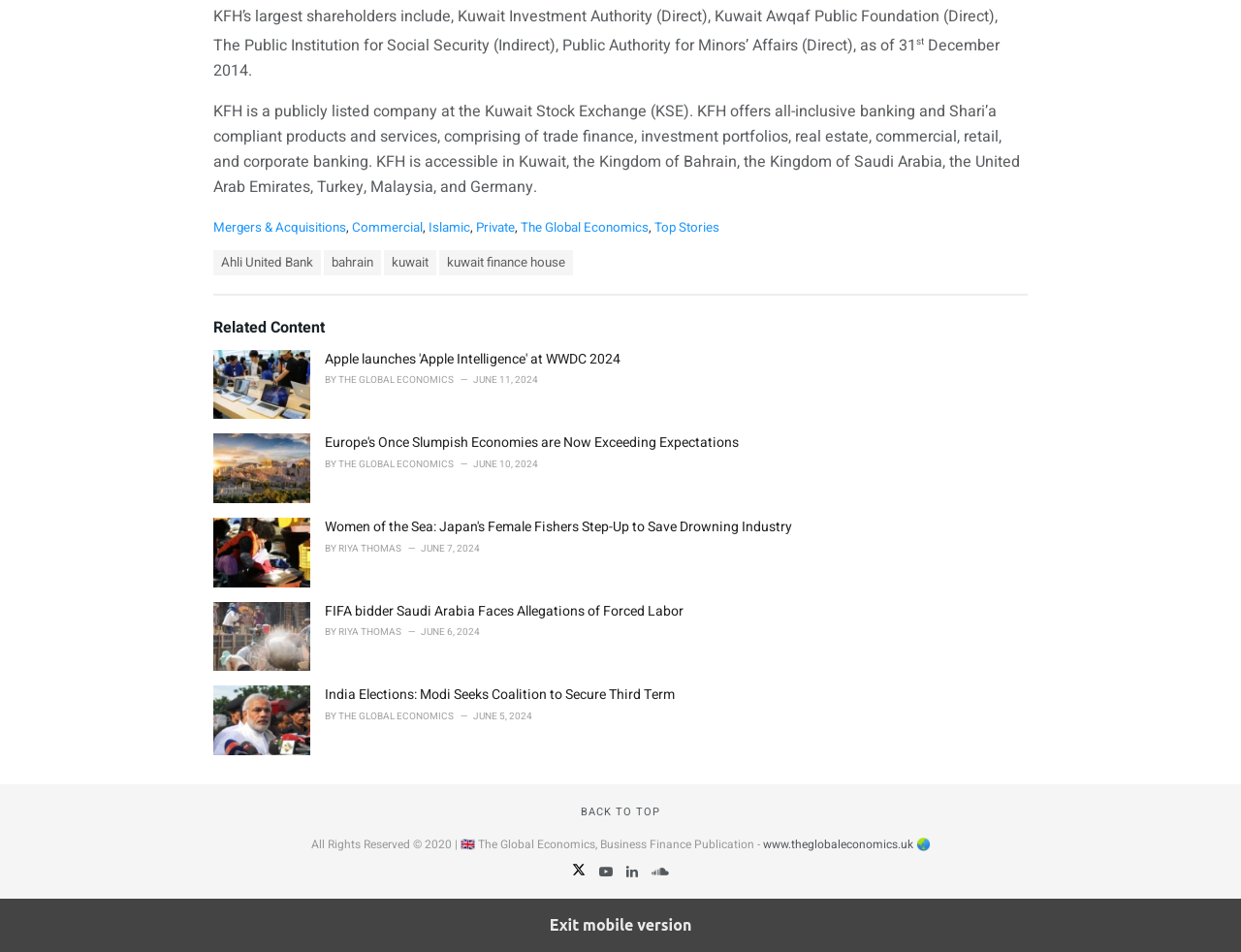How many categories are listed?
From the screenshot, provide a brief answer in one word or phrase.

6